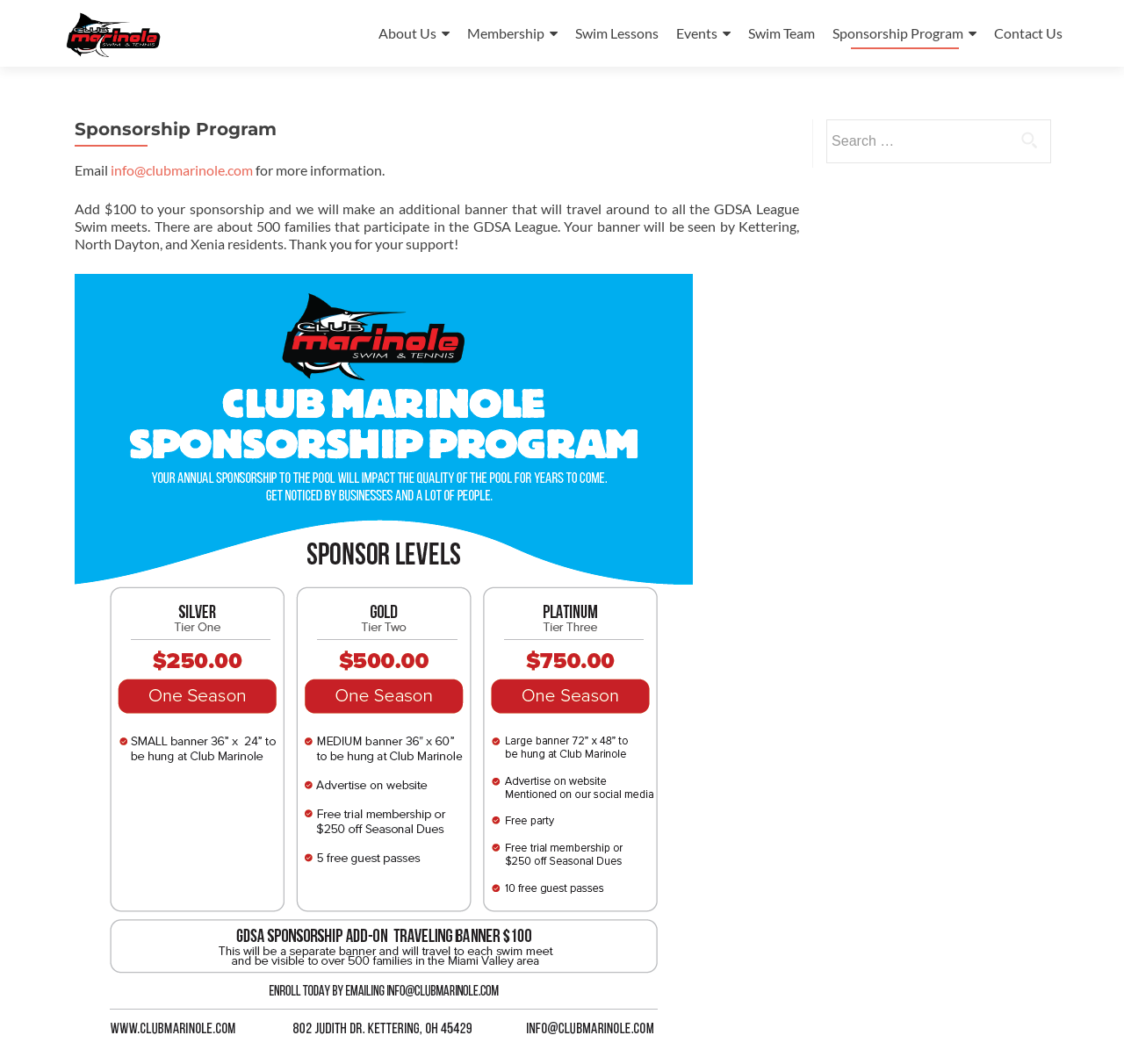What is the email address for sponsorship inquiries?
Refer to the image and provide a detailed answer to the question.

I found the email address by looking at the text elements on the webpage. Specifically, I found a static text element that says 'Email' and a link element next to it with the email address 'info@clubmarinole.com'.